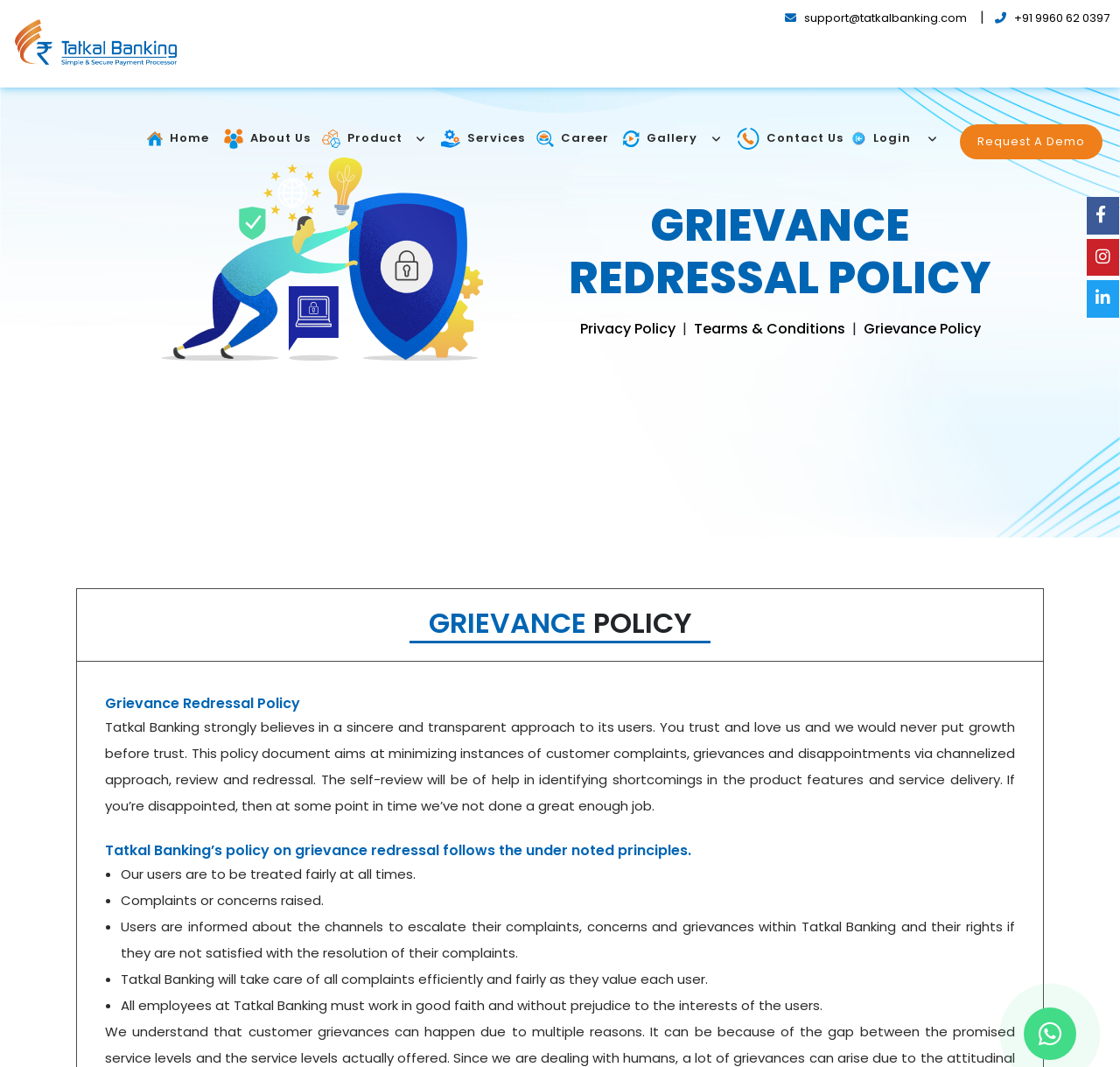Bounding box coordinates are specified in the format (top-left x, top-left y, bottom-right x, bottom-right y). All values are floating point numbers bounded between 0 and 1. Please provide the bounding box coordinate of the region this sentence describes: aria-label="next-page"

None